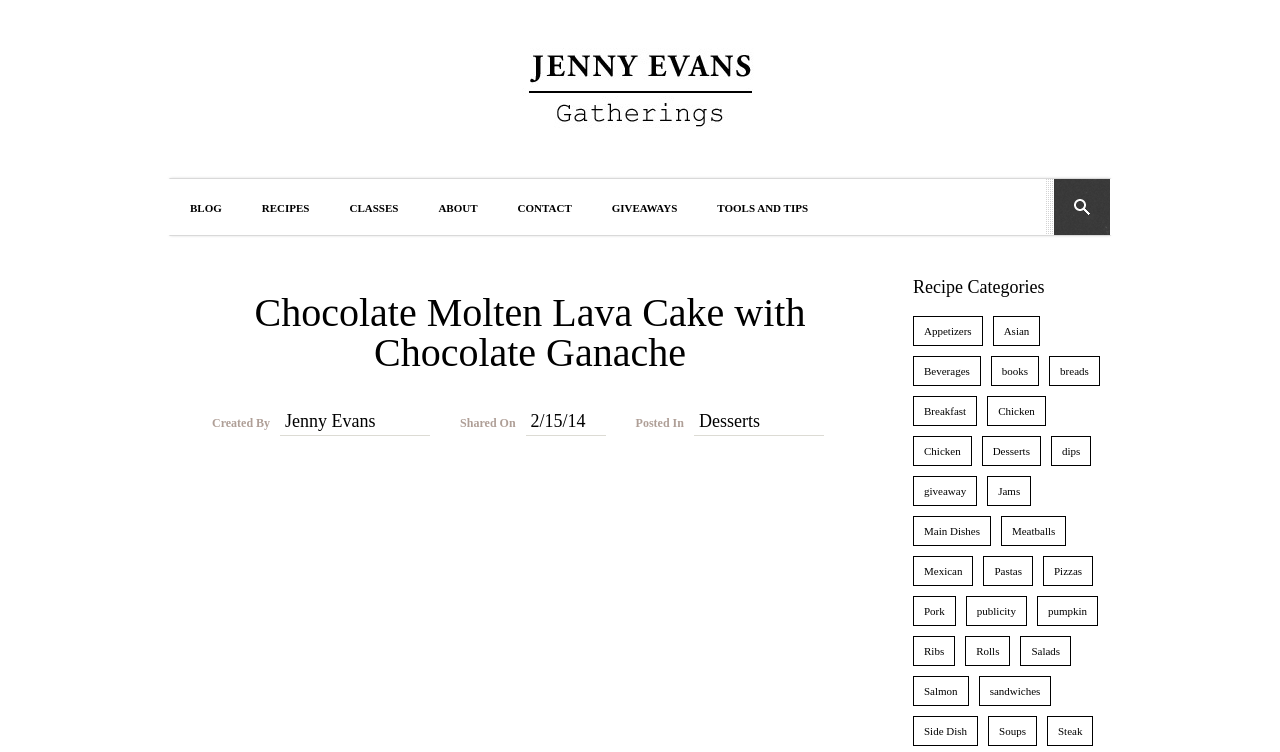Please identify the bounding box coordinates of the area that needs to be clicked to follow this instruction: "Go to the 'ABOUT' page".

[0.327, 0.238, 0.389, 0.312]